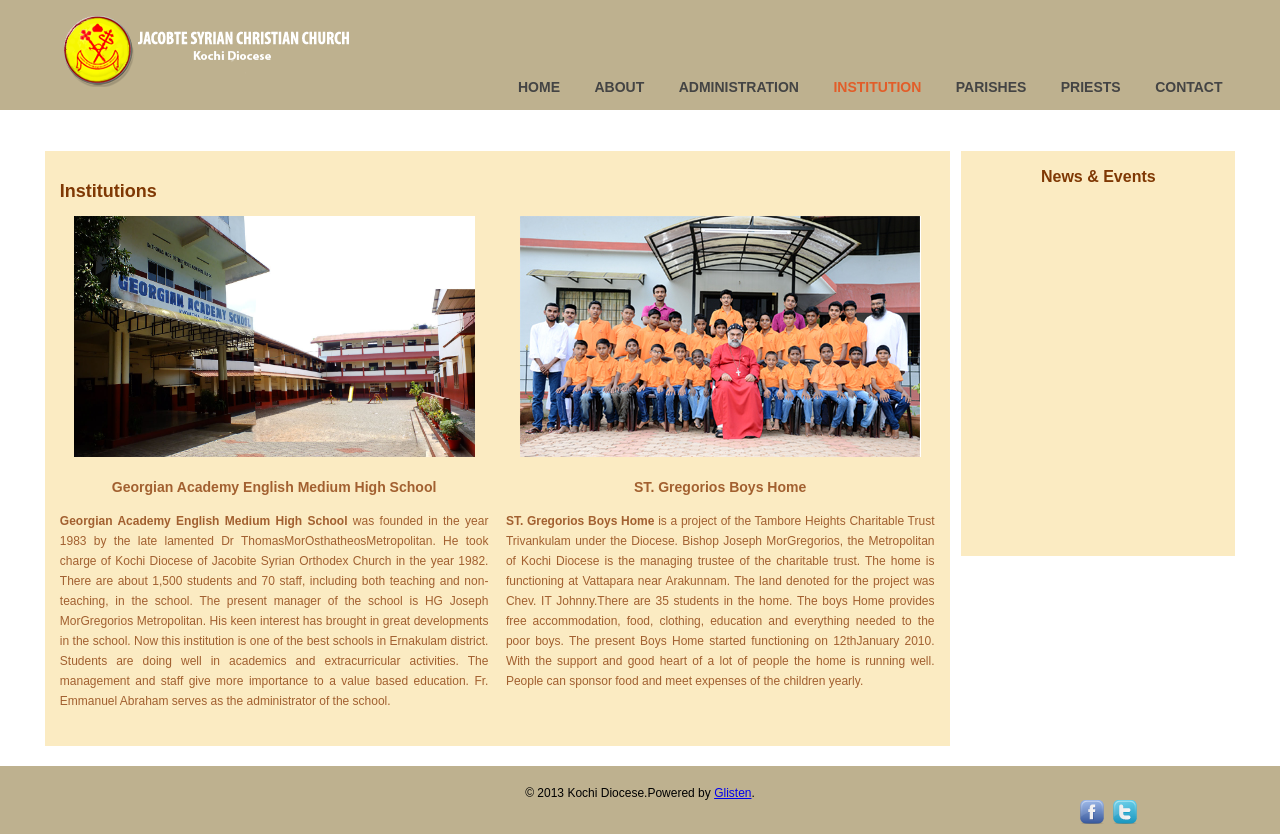Please determine the bounding box coordinates of the element to click on in order to accomplish the following task: "Read about Georgian Academy English Medium High School". Ensure the coordinates are four float numbers ranging from 0 to 1, i.e., [left, top, right, bottom].

[0.047, 0.572, 0.382, 0.596]